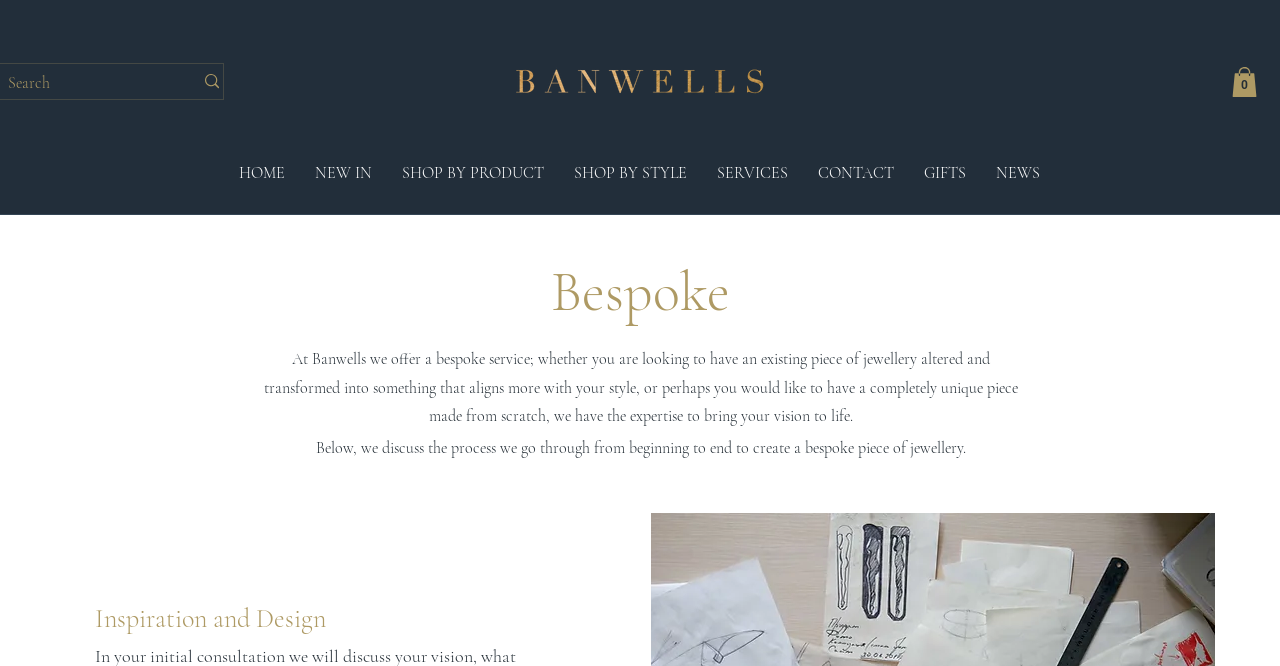How many items are in the cart?
Please respond to the question with a detailed and informative answer.

I found the answer by looking at the button element with the text 'Cart with 0 items' which is located at the top right corner of the webpage.